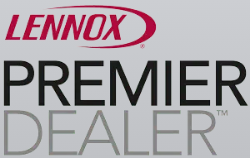Provide a short, one-word or phrase answer to the question below:
What is the color of the 'Lennox' brand name?

red